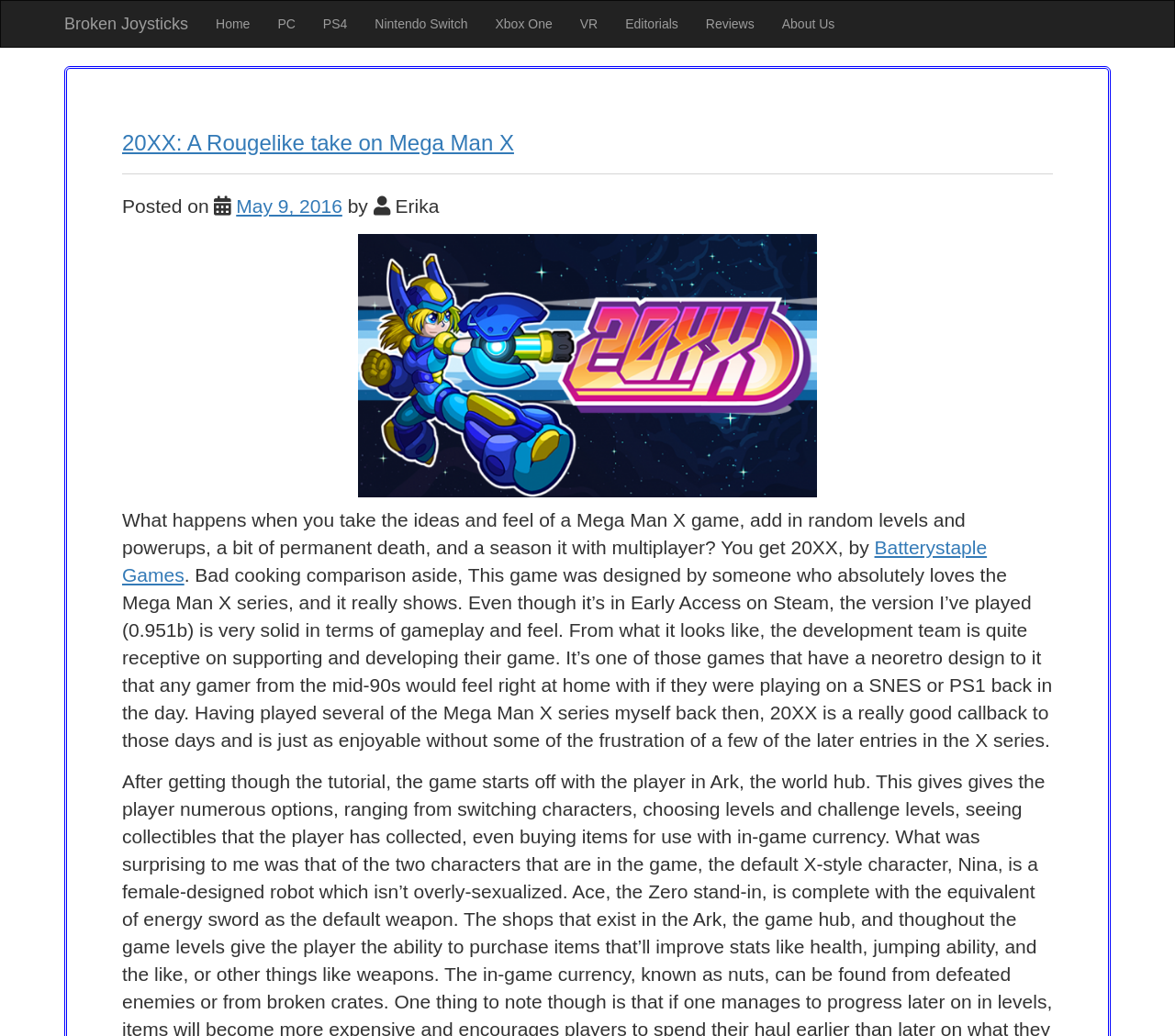What is the developer of the game 20XX?
Using the image, give a concise answer in the form of a single word or short phrase.

Batterystaple Games